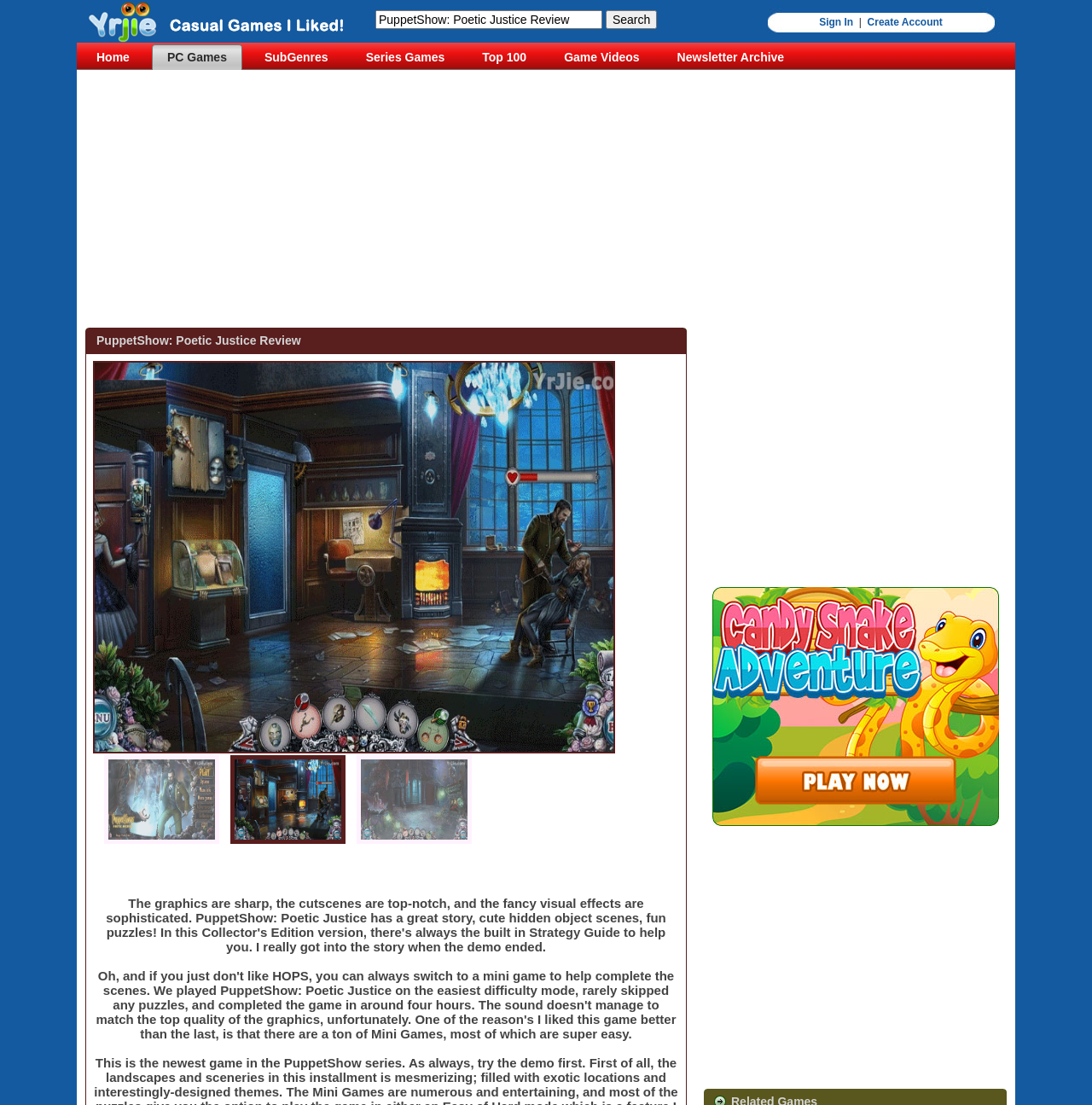Determine the bounding box coordinates of the element that should be clicked to execute the following command: "Go to the Home page".

None